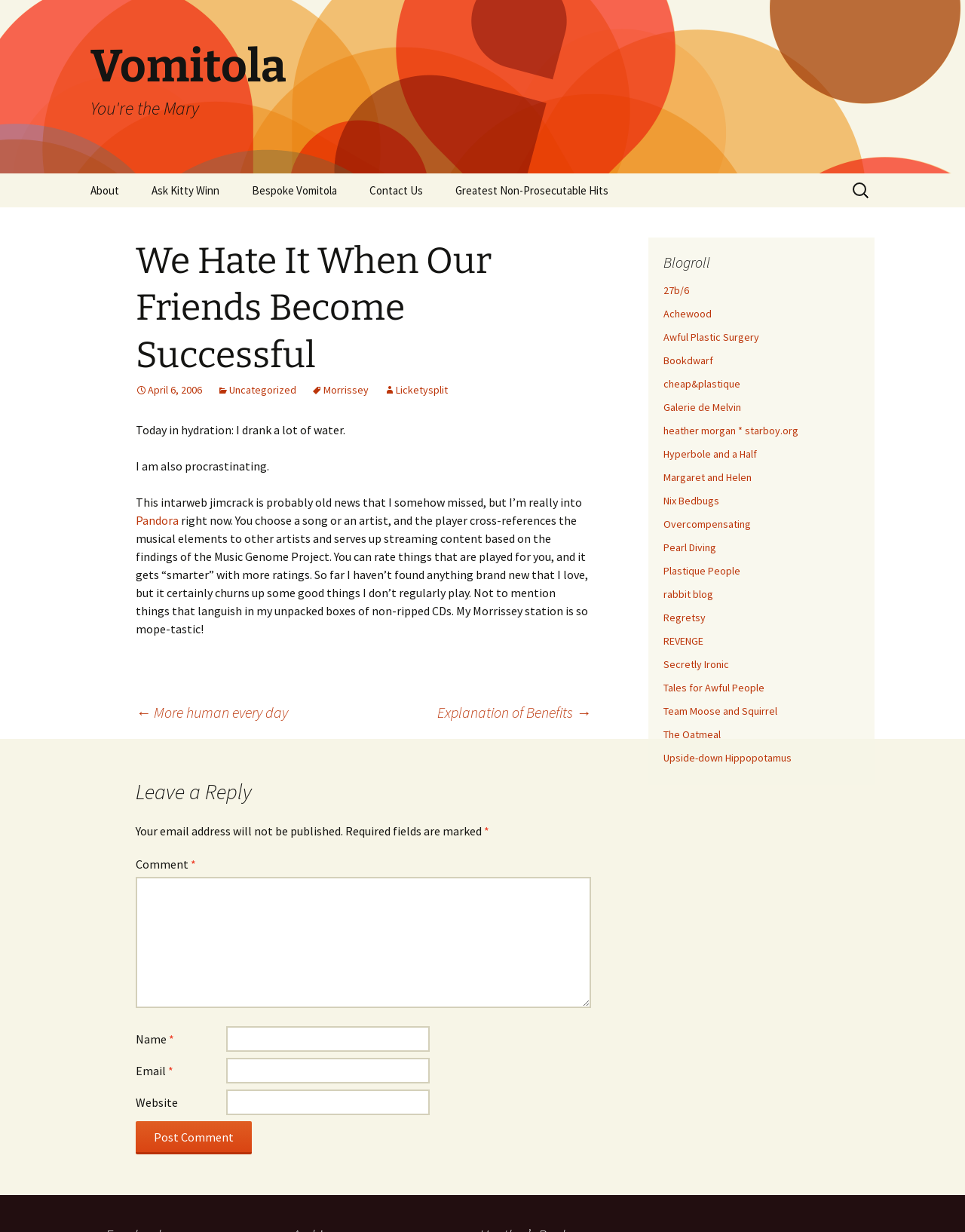Locate the bounding box coordinates of the clickable region necessary to complete the following instruction: "Visit the About page". Provide the coordinates in the format of four float numbers between 0 and 1, i.e., [left, top, right, bottom].

[0.078, 0.141, 0.139, 0.168]